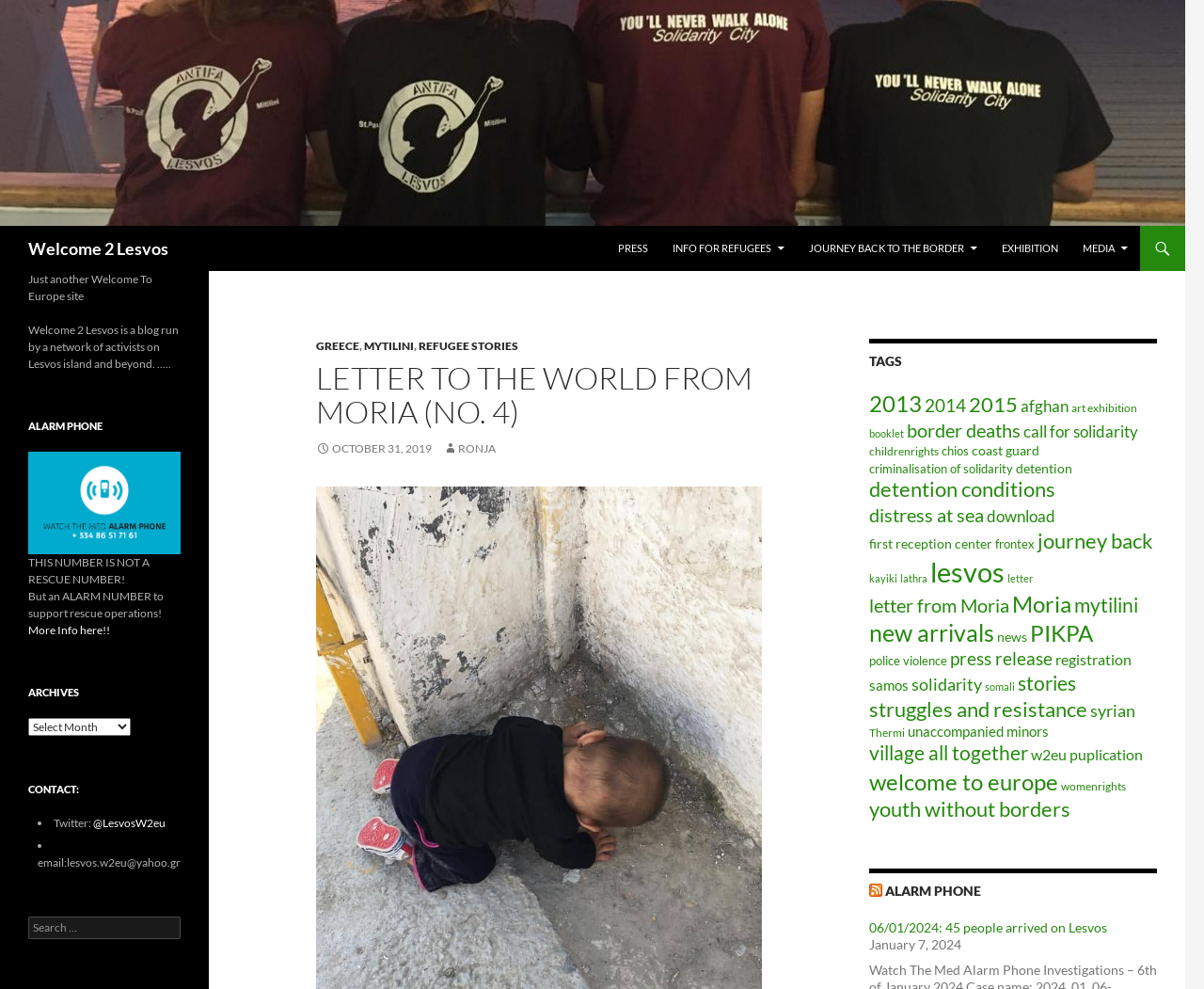Explain in detail what you observe on this webpage.

The webpage is titled "Letter to the World from Moria (No. 4) | Welcome 2 Lesvos" and has a prominent header with the same title. Below the header, there is a navigation menu with links to "PRESS", "INFO FOR REFUGEES", "JOURNEY BACK TO THE BORDER", "EXHIBITION", and "MEDIA". 

To the right of the navigation menu, there is a section with a heading "TAGS" and a list of tags, including years, locations, and topics, each with a corresponding number of items. 

Above the navigation menu, there is a search bar and a link to "SKIP TO CONTENT". 

On the top-left corner, there is a logo with the text "Welcome 2 Lesvos" and an image. 

The main content of the webpage is divided into two sections. The first section has a heading "Just another Welcome To Europe site" and a brief description of the blog. Below the description, there is a heading "ALARM PHONE" and a link with an image. 

The second section has a heading "RSS ALARM PHONE" and a list of links to news articles, each with a title and a date. The articles are listed in reverse chronological order, with the most recent one at the top.